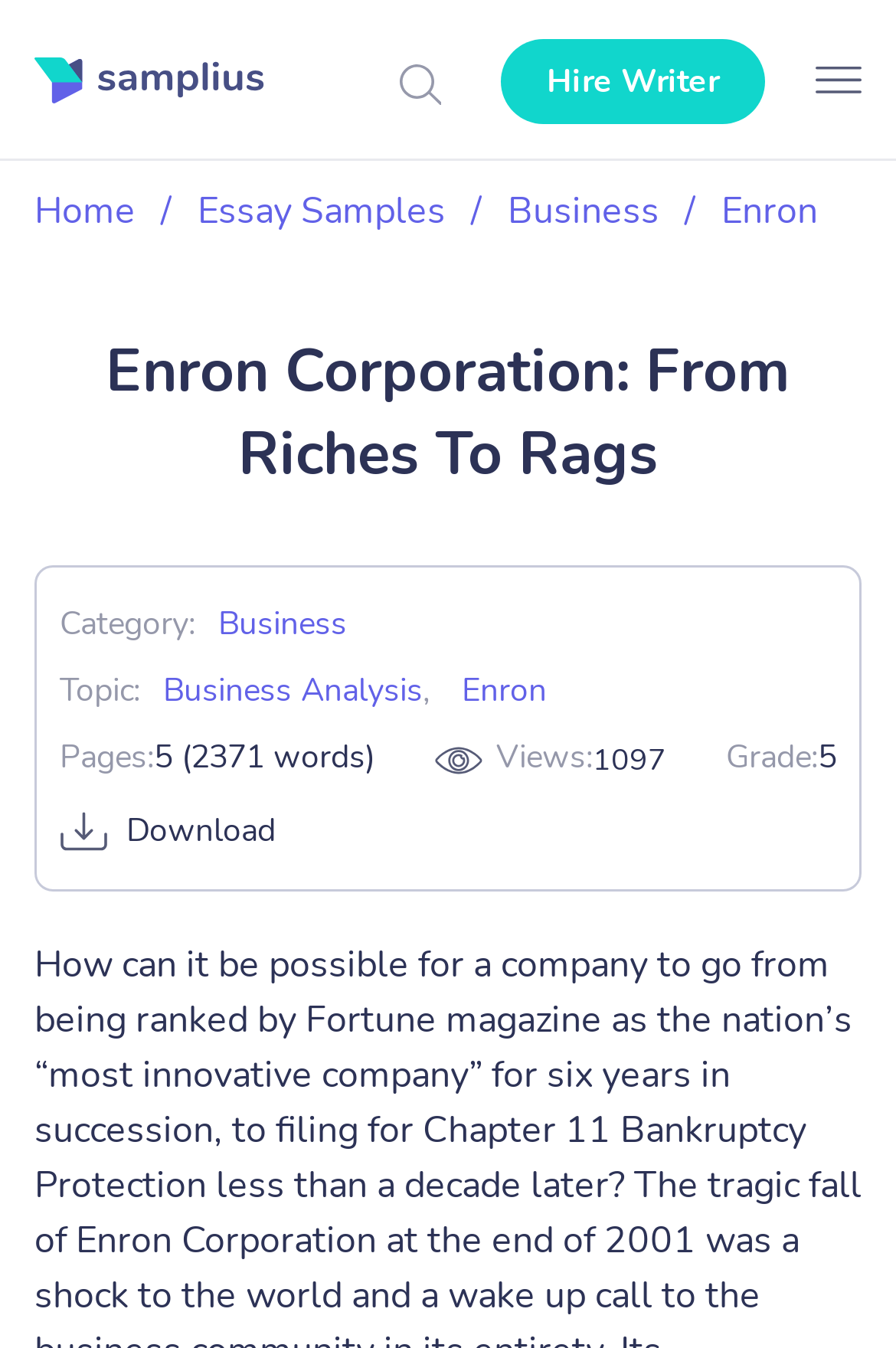Determine the bounding box coordinates of the clickable area required to perform the following instruction: "Click on the Enron link". The coordinates should be represented as four float numbers between 0 and 1: [left, top, right, bottom].

[0.805, 0.138, 0.913, 0.176]